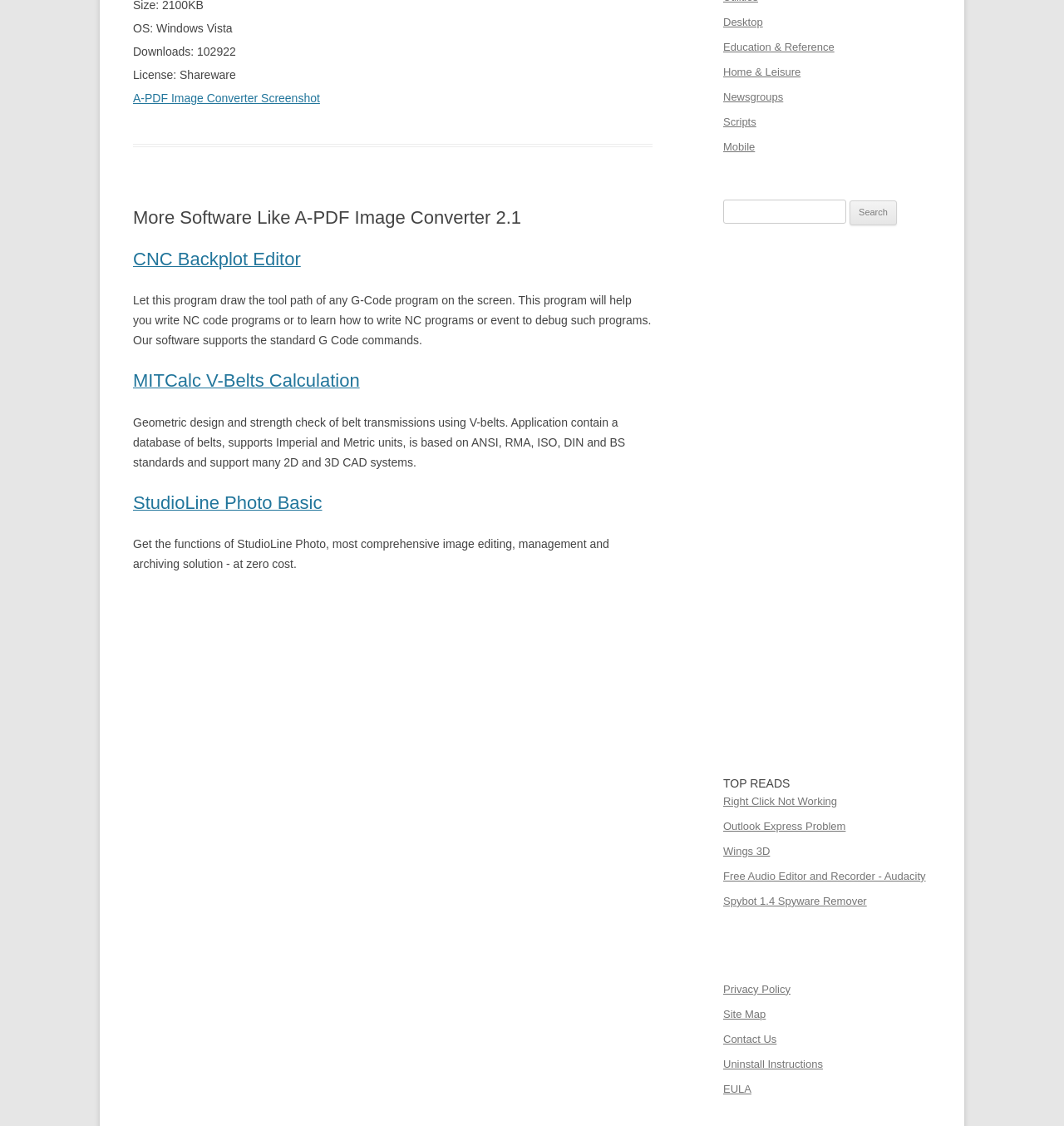Provide the bounding box coordinates of the HTML element this sentence describes: "Right Click Not Working".

[0.68, 0.706, 0.787, 0.717]